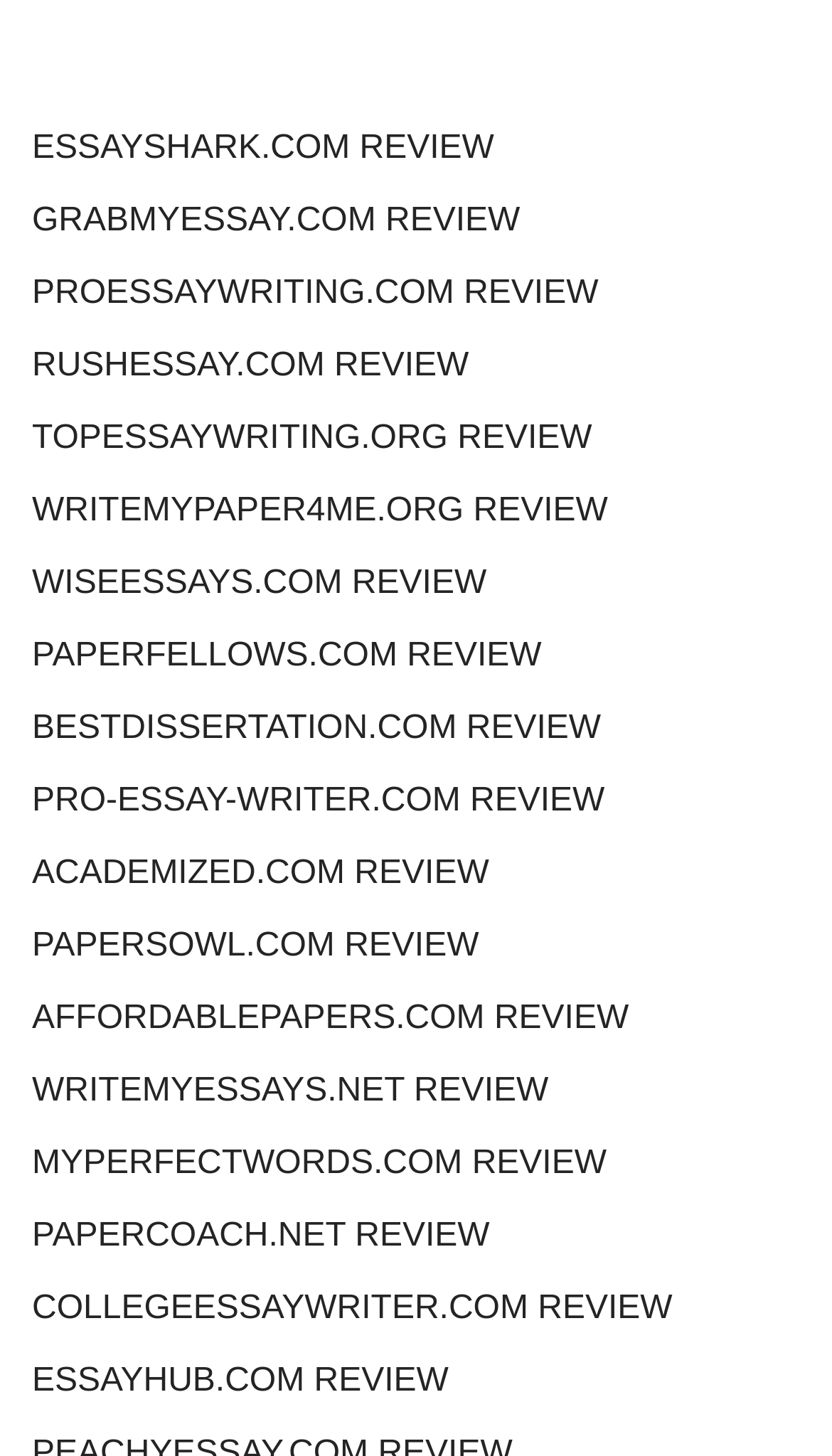Find the bounding box coordinates of the element you need to click on to perform this action: 'Explore ACADEMIZED.COM review'. The coordinates should be represented by four float values between 0 and 1, in the format [left, top, right, bottom].

[0.038, 0.576, 0.962, 0.626]